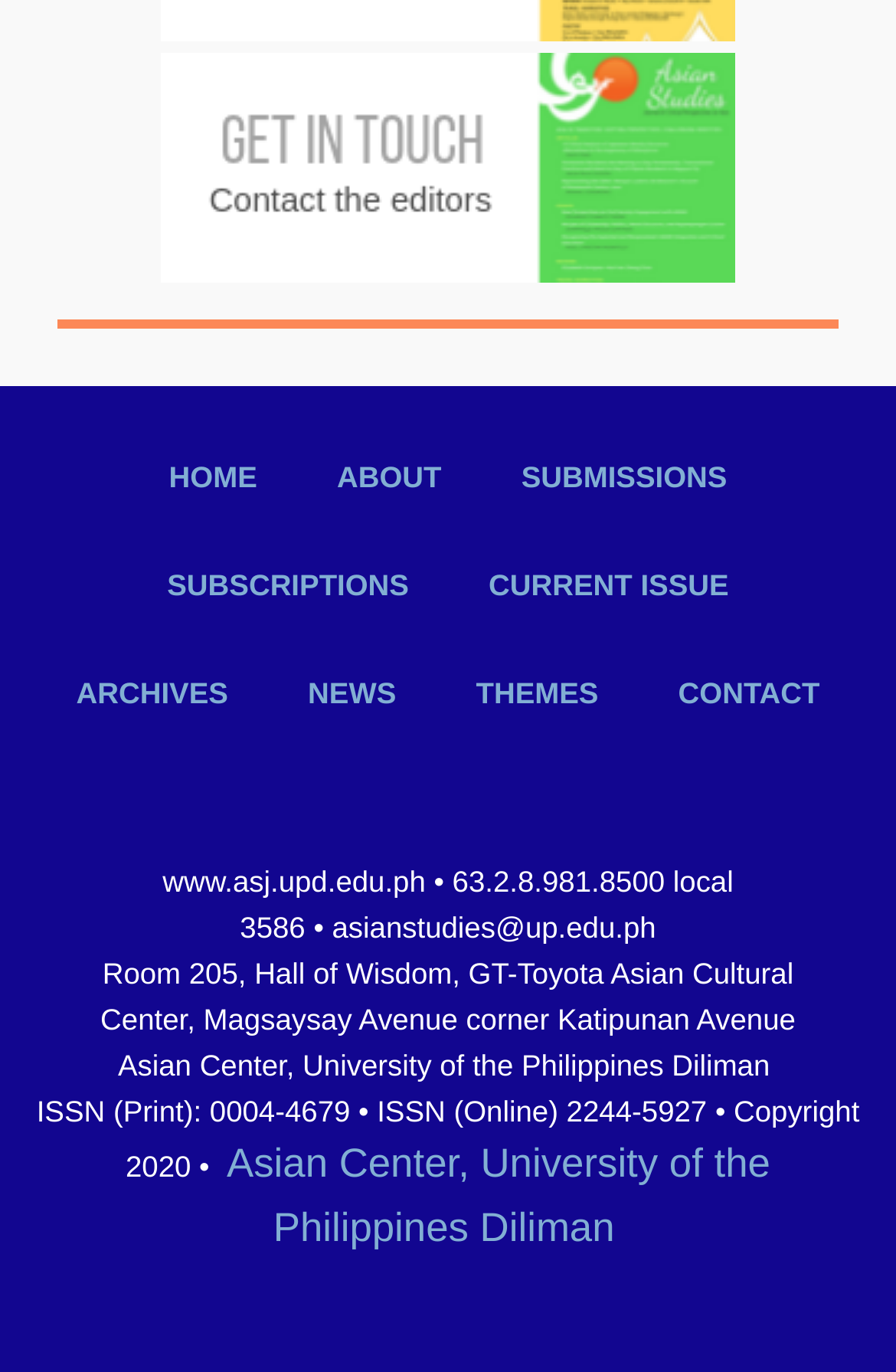Determine the bounding box coordinates of the clickable area required to perform the following instruction: "check submissions". The coordinates should be represented as four float numbers between 0 and 1: [left, top, right, bottom].

[0.543, 0.309, 0.85, 0.388]